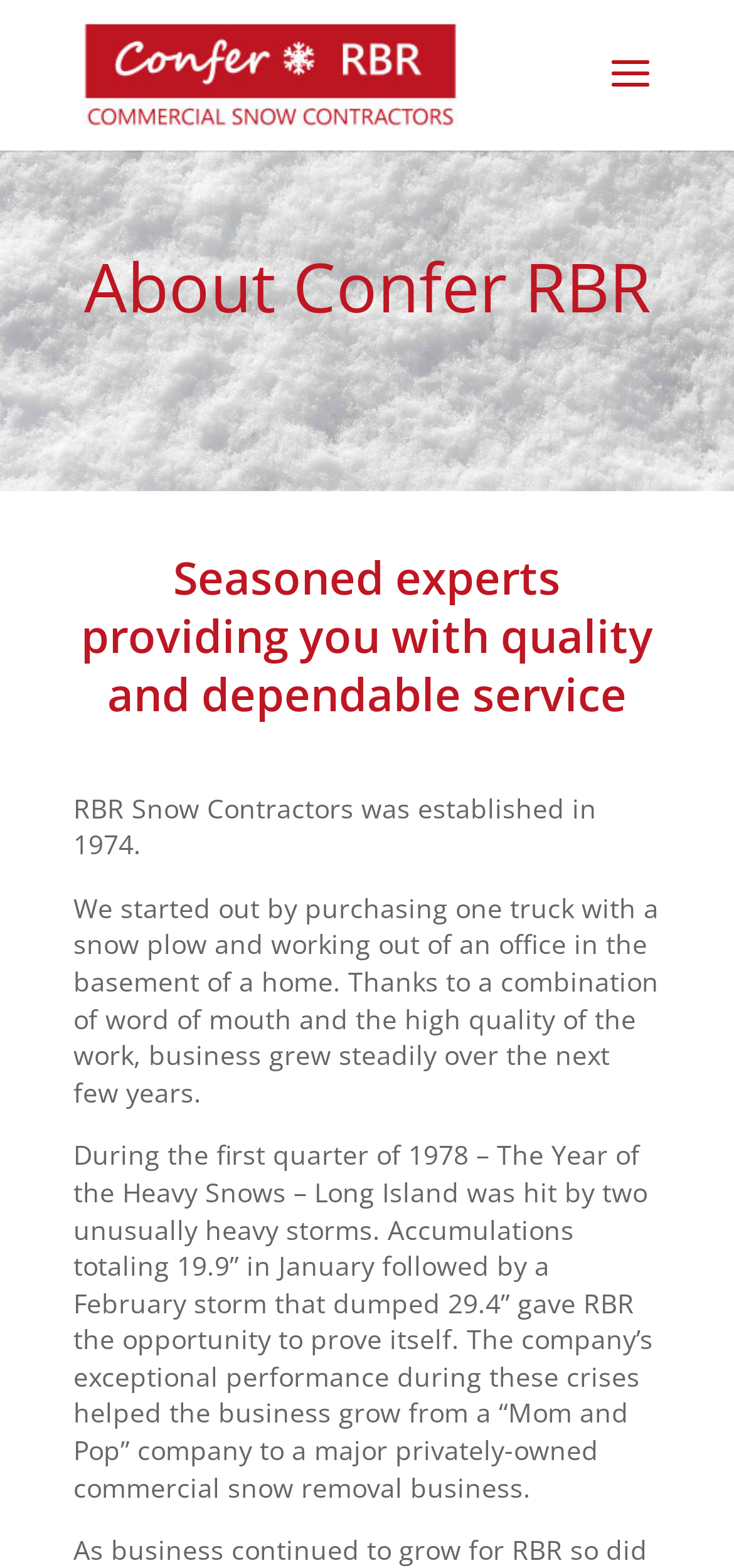What year was RBR Snow Contractors established?
Using the image as a reference, give an elaborate response to the question.

I found the answer by reading the text on the webpage, specifically the sentence 'RBR Snow Contractors was established in 1974.' which provides the year of establishment.